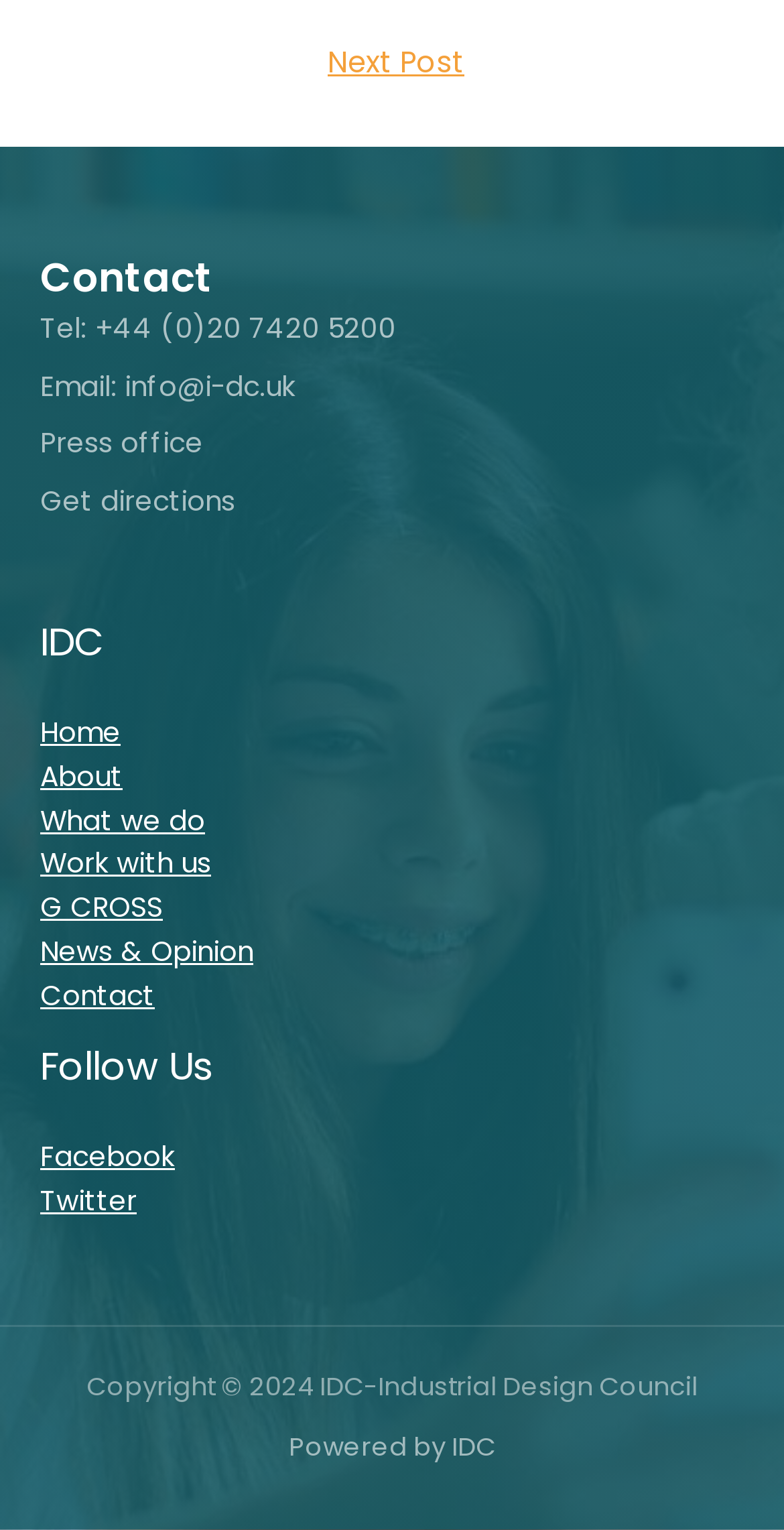Based on the image, please elaborate on the answer to the following question:
What is the year of copyright for IDC?

The year of copyright can be found at the bottom of the webpage, which states 'Copyright © 2024 IDC-Industrial Design Council'.